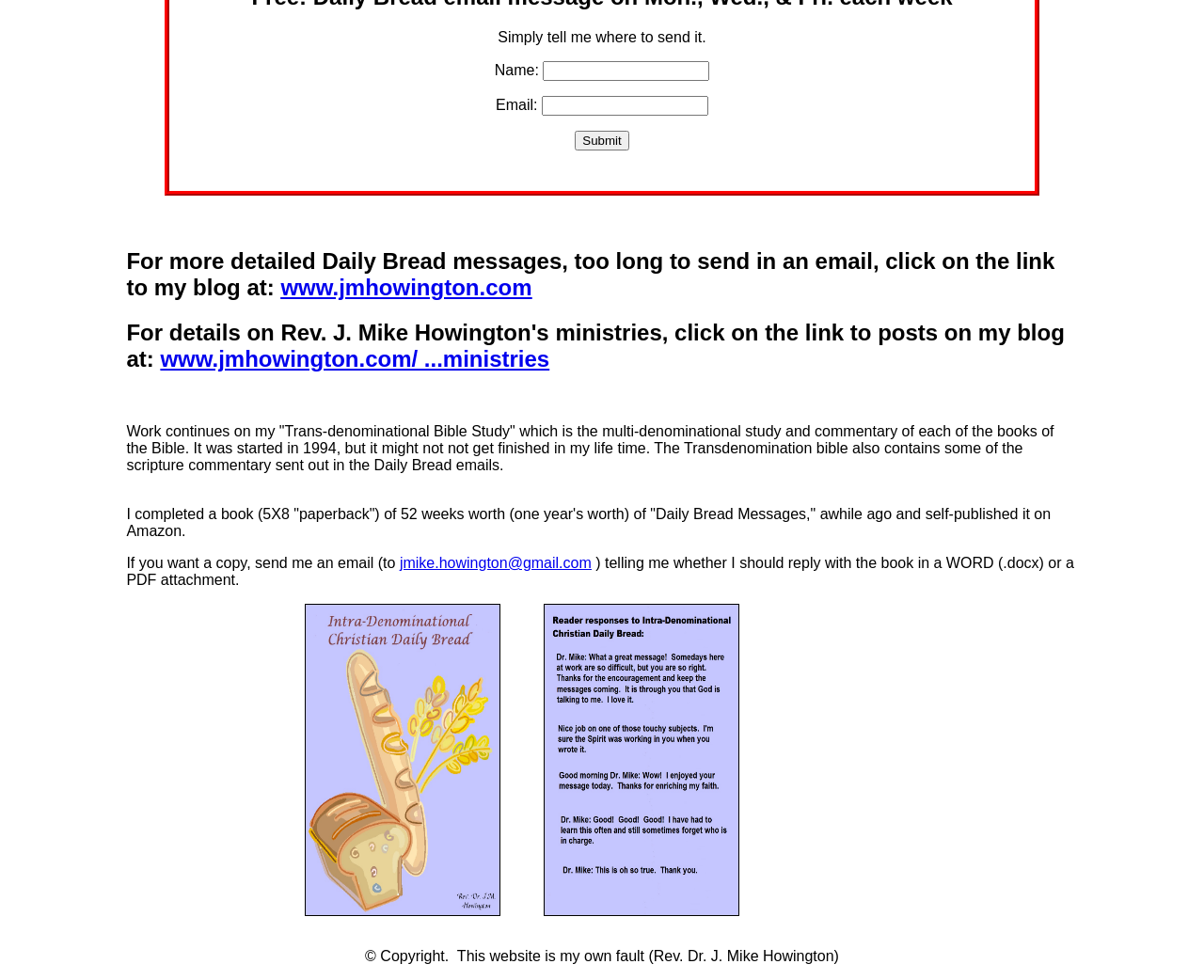Determine the bounding box coordinates for the HTML element mentioned in the following description: "name="EmailSubmit" value="Submit"". The coordinates should be a list of four floats ranging from 0 to 1, represented as [left, top, right, bottom].

[0.478, 0.134, 0.522, 0.154]